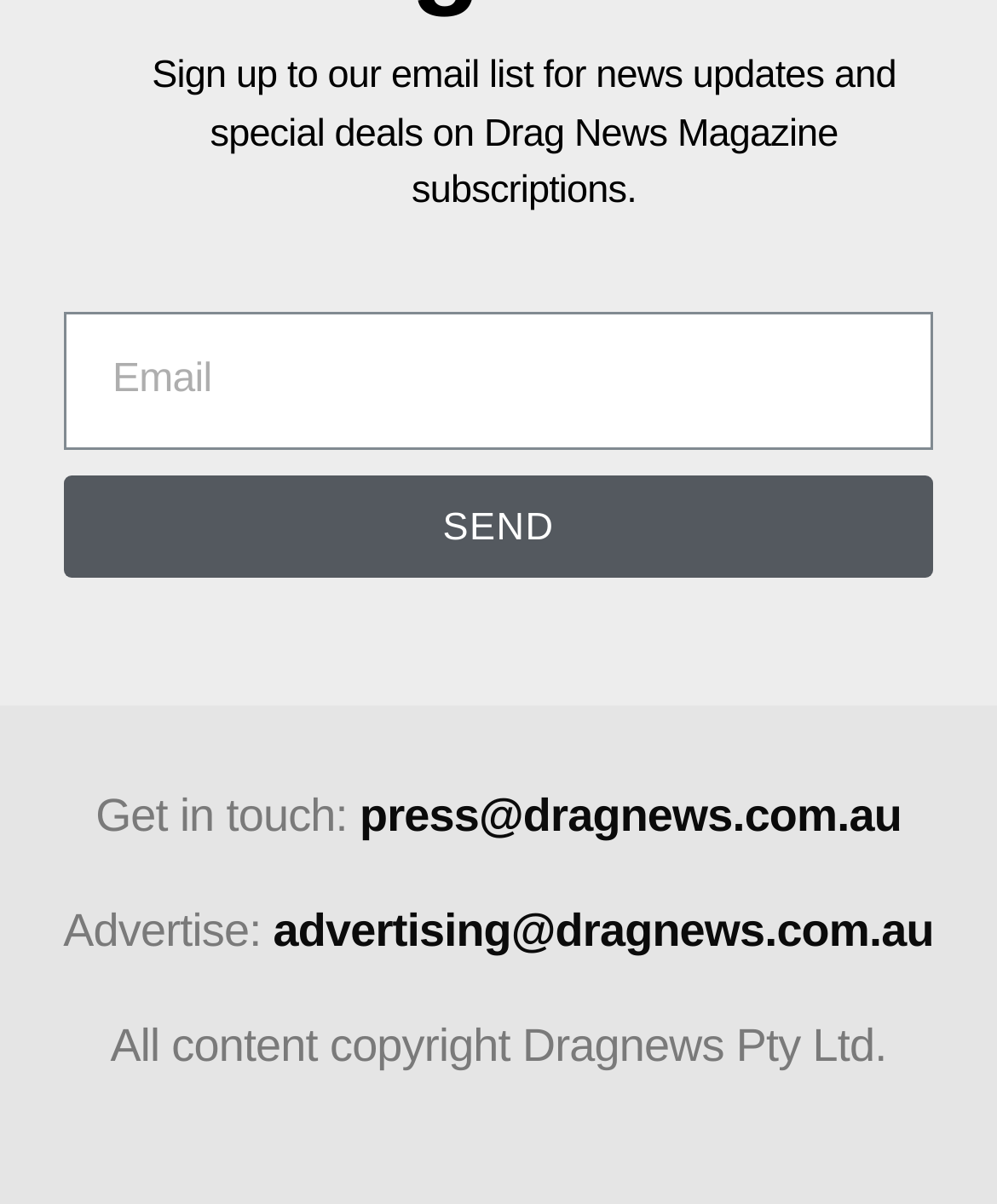Return the bounding box coordinates of the UI element that corresponds to this description: "name="form_fields[email]" placeholder="Email"". The coordinates must be given as four float numbers in the range of 0 and 1, [left, top, right, bottom].

[0.064, 0.259, 0.936, 0.374]